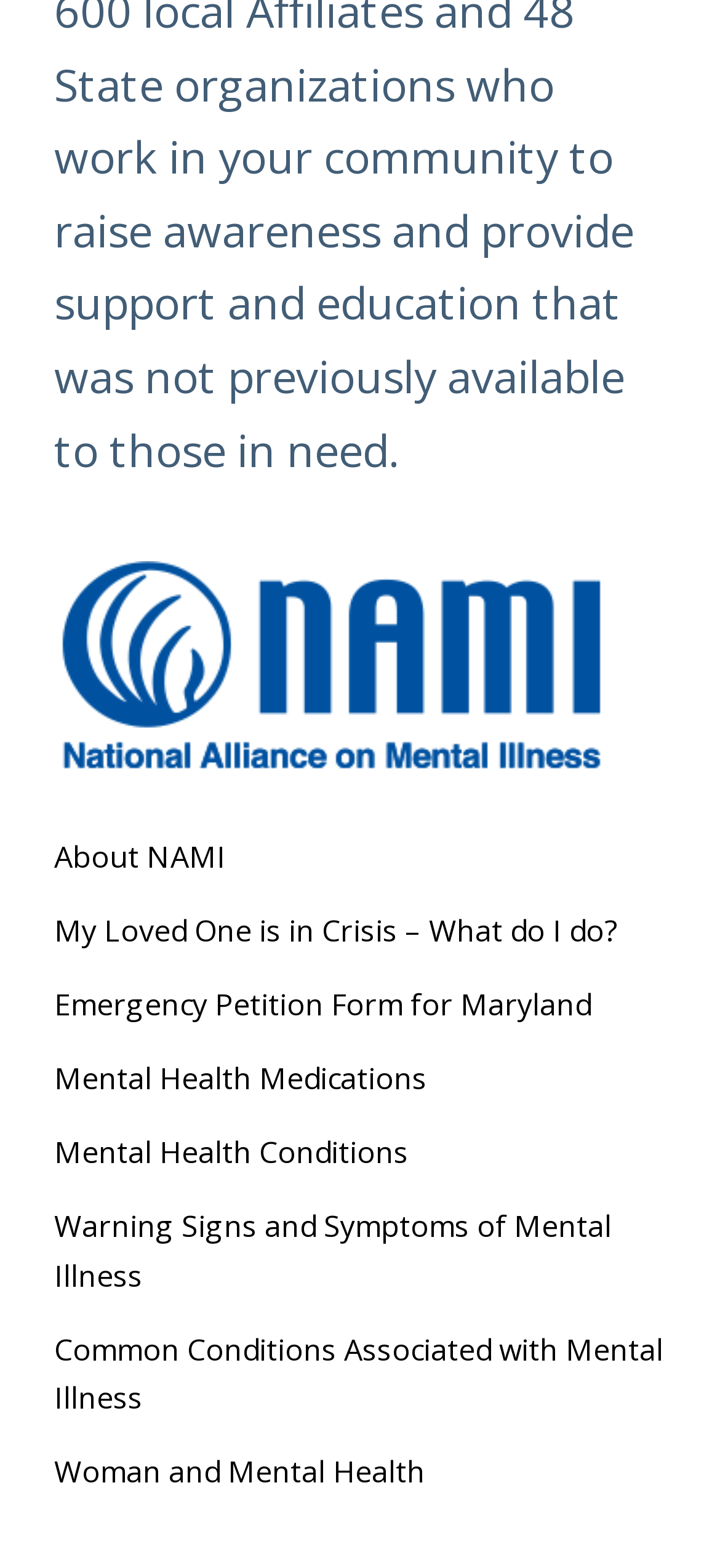Answer the question using only a single word or phrase: 
What is the topic of the second link from the top?

My Loved One is in Crisis